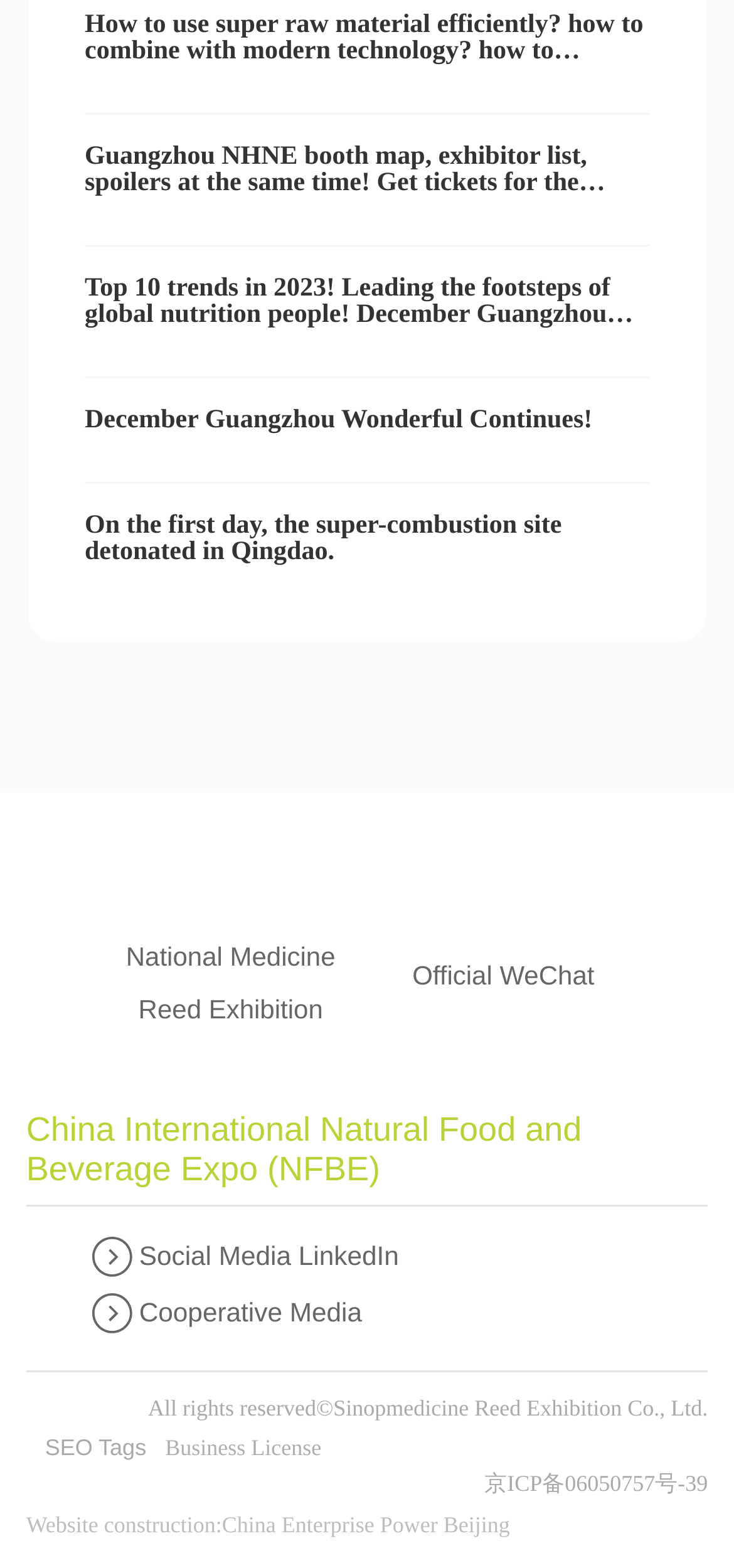What is the name of the exhibition?
Look at the screenshot and respond with one word or a short phrase.

National Medicine Reed Exhibition